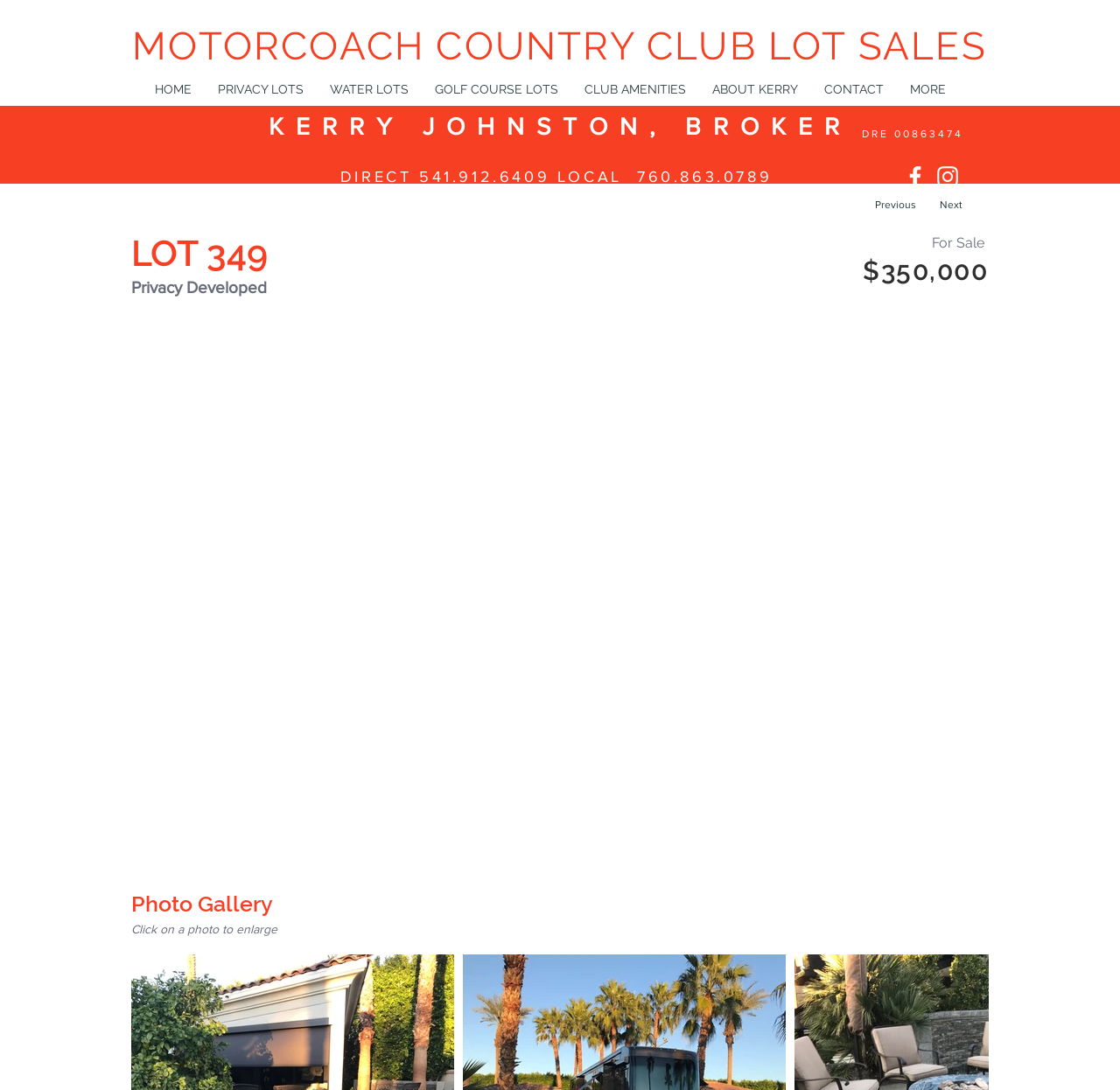Predict the bounding box coordinates of the area that should be clicked to accomplish the following instruction: "Click on the 'HOME' link". The bounding box coordinates should consist of four float numbers between 0 and 1, i.e., [left, top, right, bottom].

[0.126, 0.064, 0.182, 0.1]